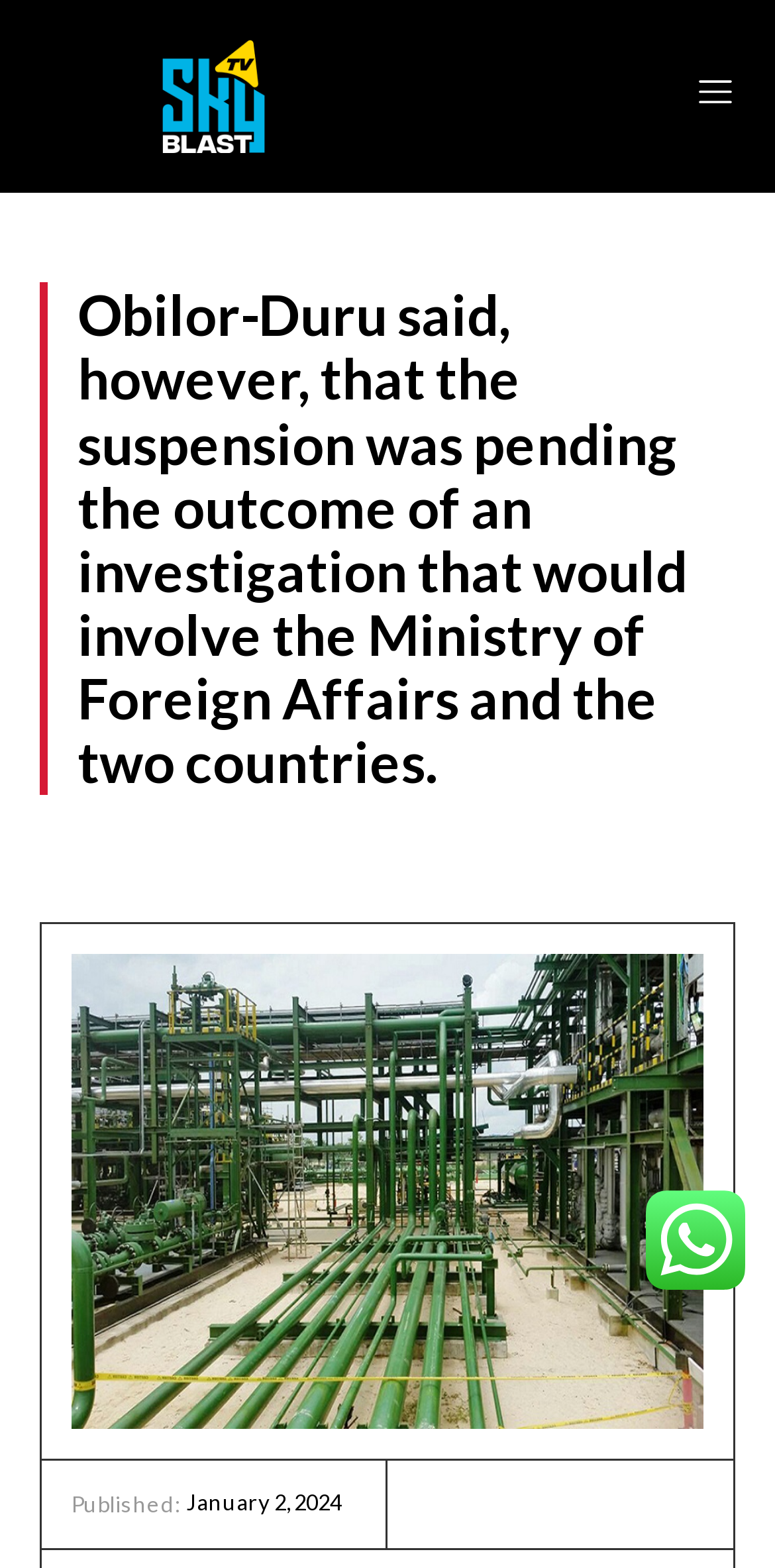Please provide a detailed answer to the question below by examining the image:
What is the date of publication?

The publication date is located at the bottom of the webpage, and it is represented as a time element with the text 'January 2, 2024' as its StaticText, which indicates the date of publication.